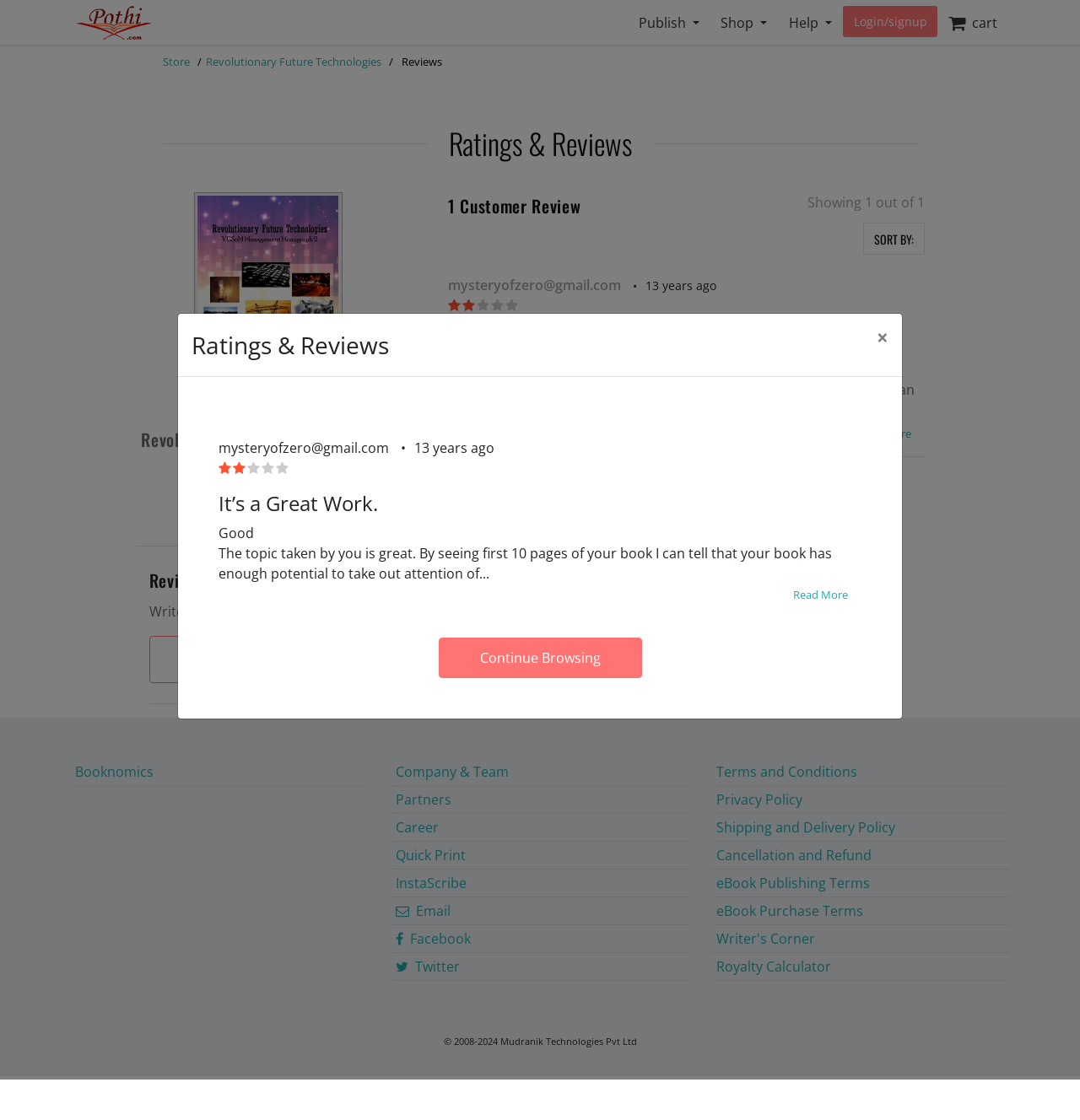What is the topic of the book?
Look at the screenshot and respond with one word or a short phrase.

Not specified